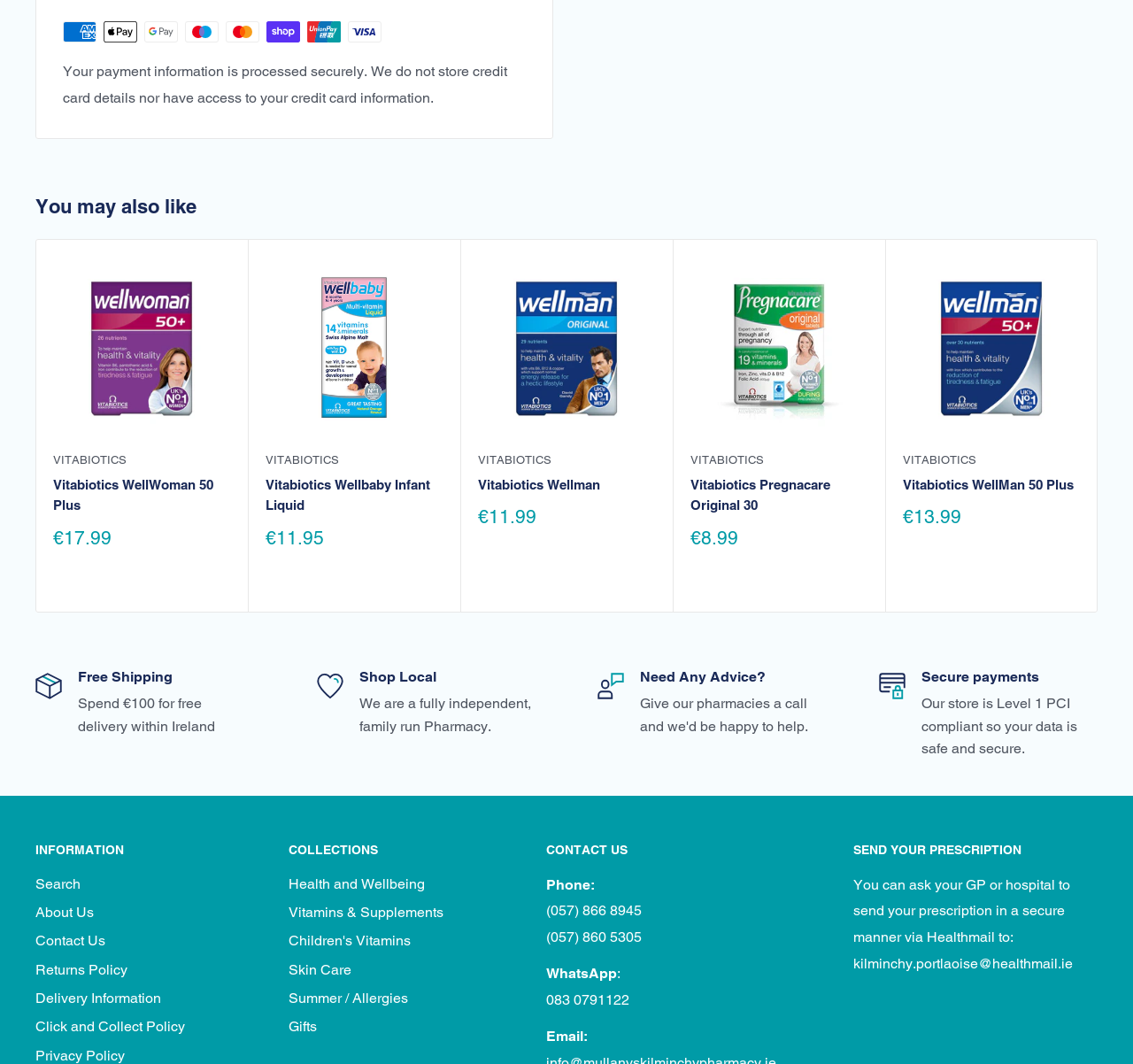Can you find the bounding box coordinates of the area I should click to execute the following instruction: "Search for products"?

[0.031, 0.817, 0.2, 0.844]